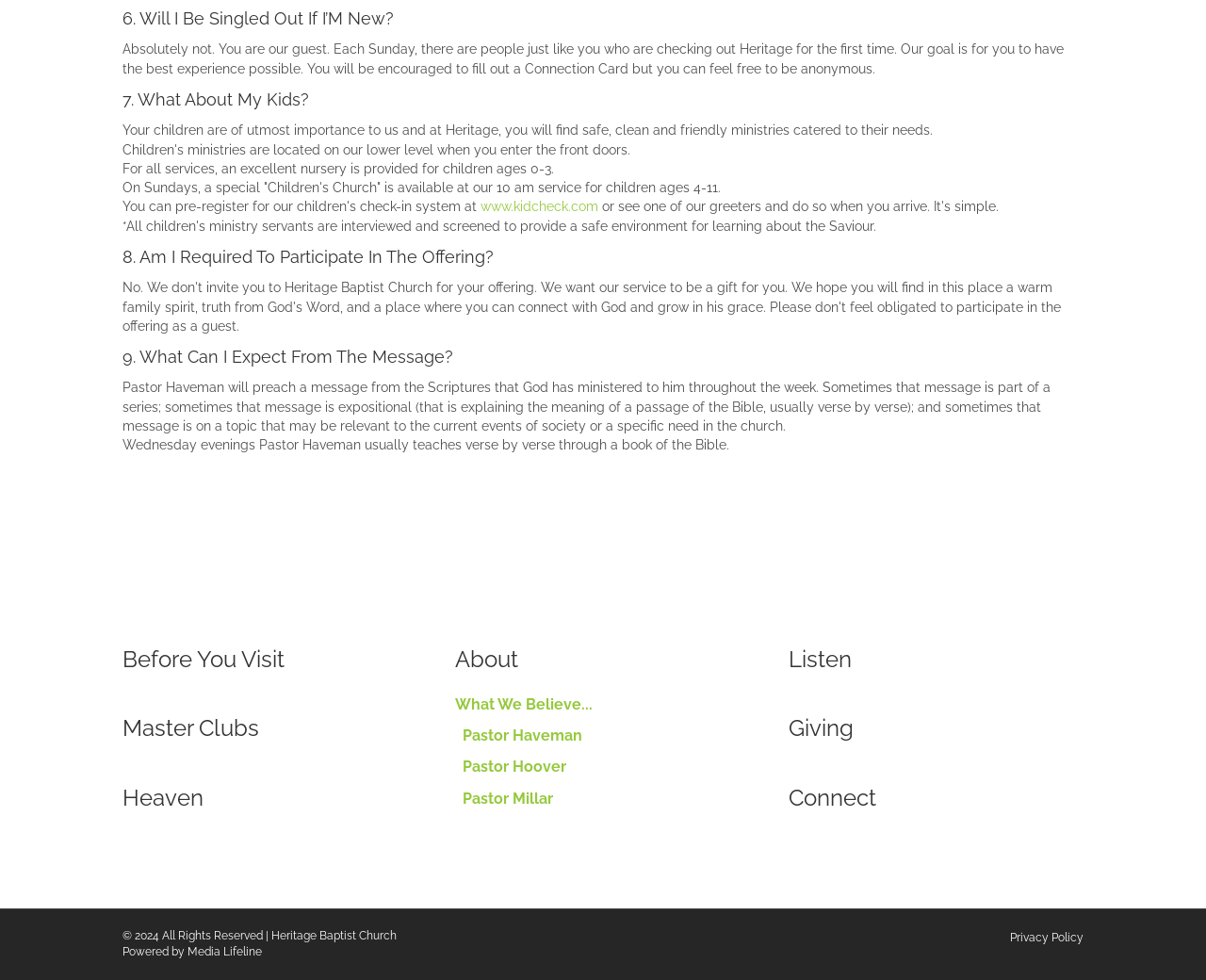Locate the bounding box coordinates of the element I should click to achieve the following instruction: "Click 'Heaven'".

[0.102, 0.8, 0.169, 0.828]